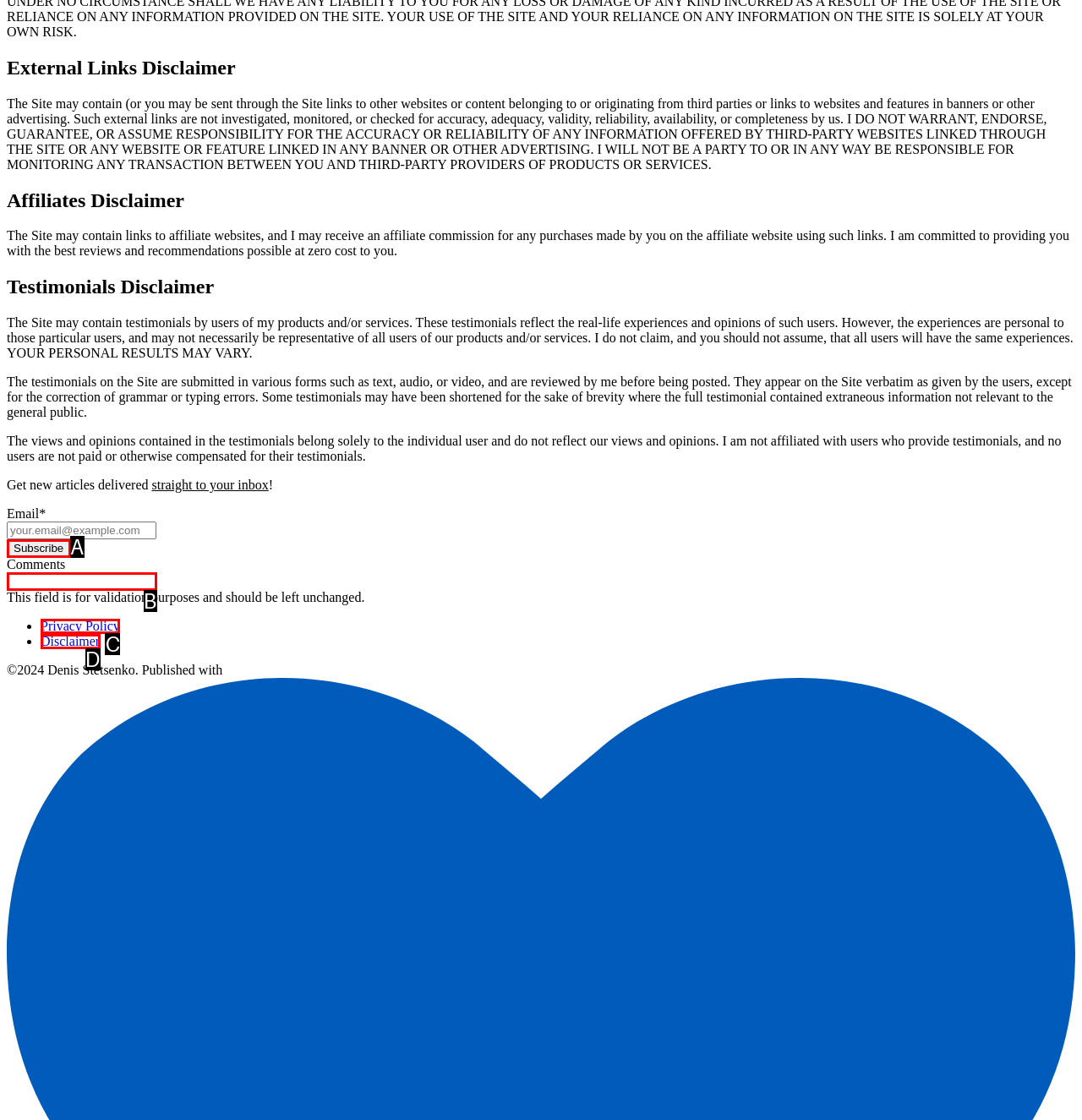Which lettered UI element aligns with this description: Disclaimer
Provide your answer using the letter from the available choices.

D